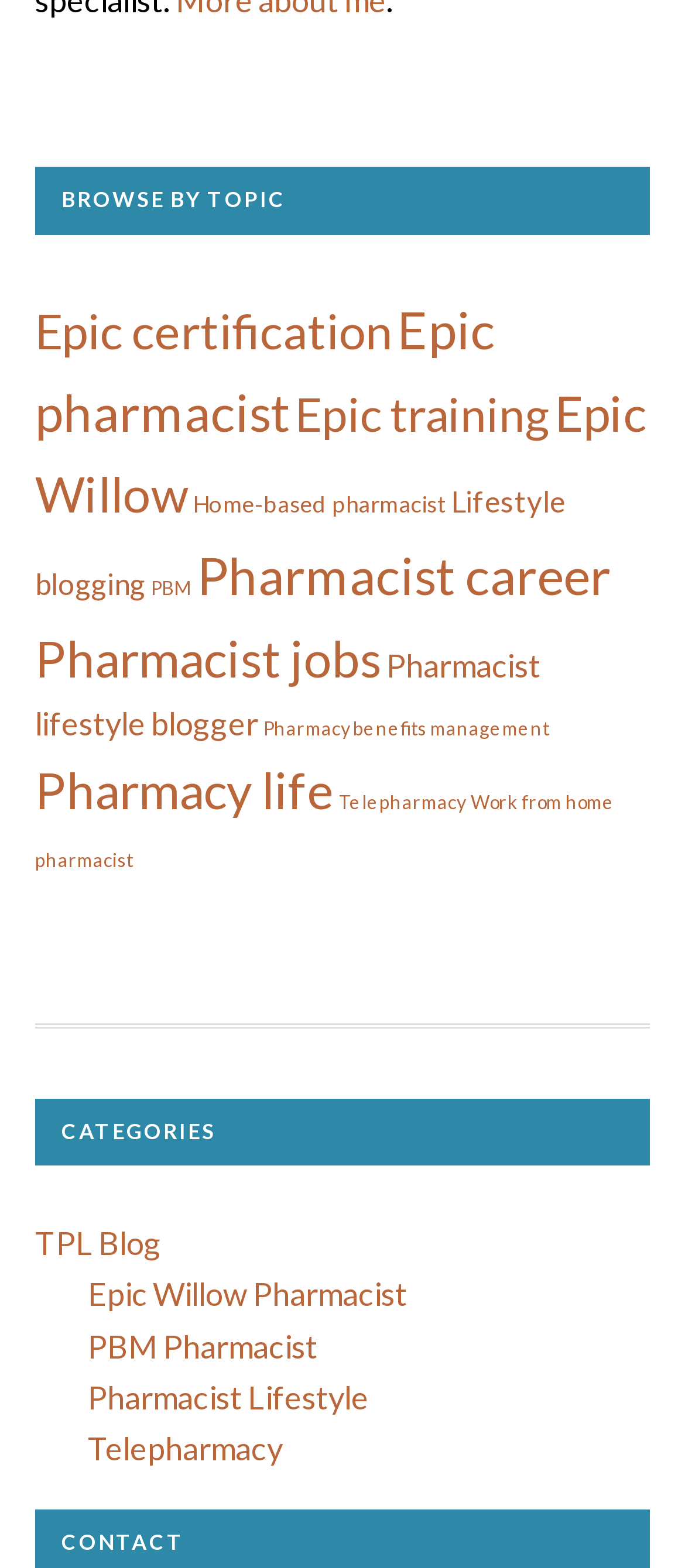Examine the image carefully and respond to the question with a detailed answer: 
What is the category with the most items?

I compared the number of items in each category by looking at the text in parentheses next to each link. The category with the most items is 'Pharmacist career' with 23 items.